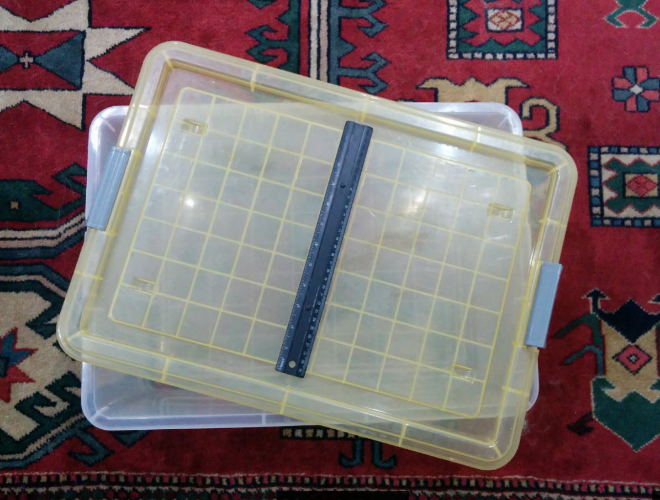Explain the image in a detailed and thorough manner.

This image showcases a practical storage solution featuring two clear plastic containers stacked atop each other, ideal for organization and accessibility. The top container, which has a vibrant yellow lid, is equipped with a grid pattern that enhances functionality, making it easier to plan and store items efficiently. A ruler is laid across the center, suggesting that the container is used for measuring or keeping track of dimensions, potentially reinforcing its suitability for crafting or DIY projects. Below, the bottom container offers a straightforward, transparent design, allowing for visibility of its contents. This setup is placed on a richly patterned red rug, hinting at a cozy, homey environment where effective storage solutions are appreciated, especially for items like books or craft supplies.